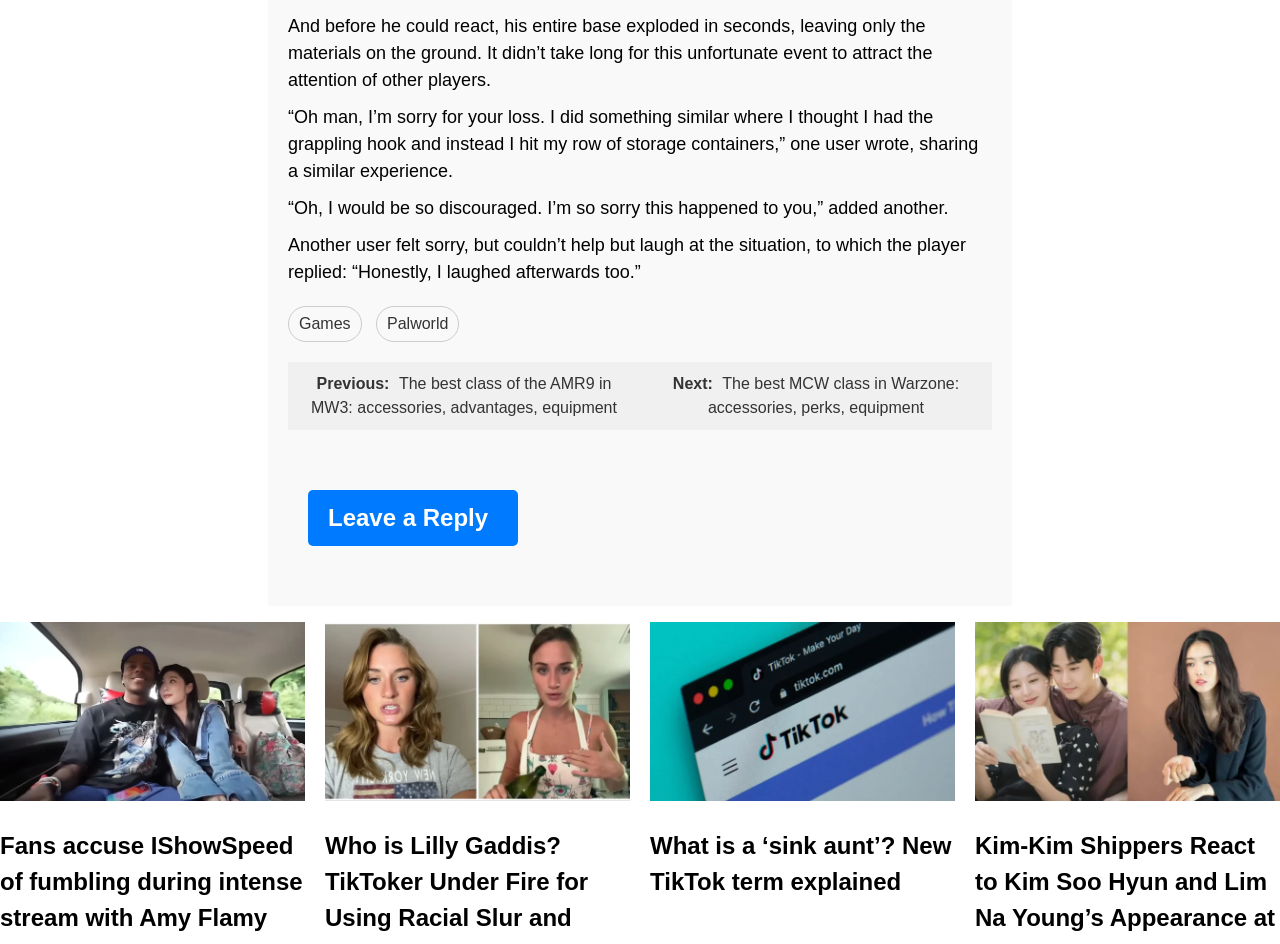Please identify the coordinates of the bounding box for the clickable region that will accomplish this instruction: "Click on the 'Fans accuse IShowSpeed of fumbling during intense stream with Amy Flamy' link".

[0.0, 0.881, 0.236, 0.986]